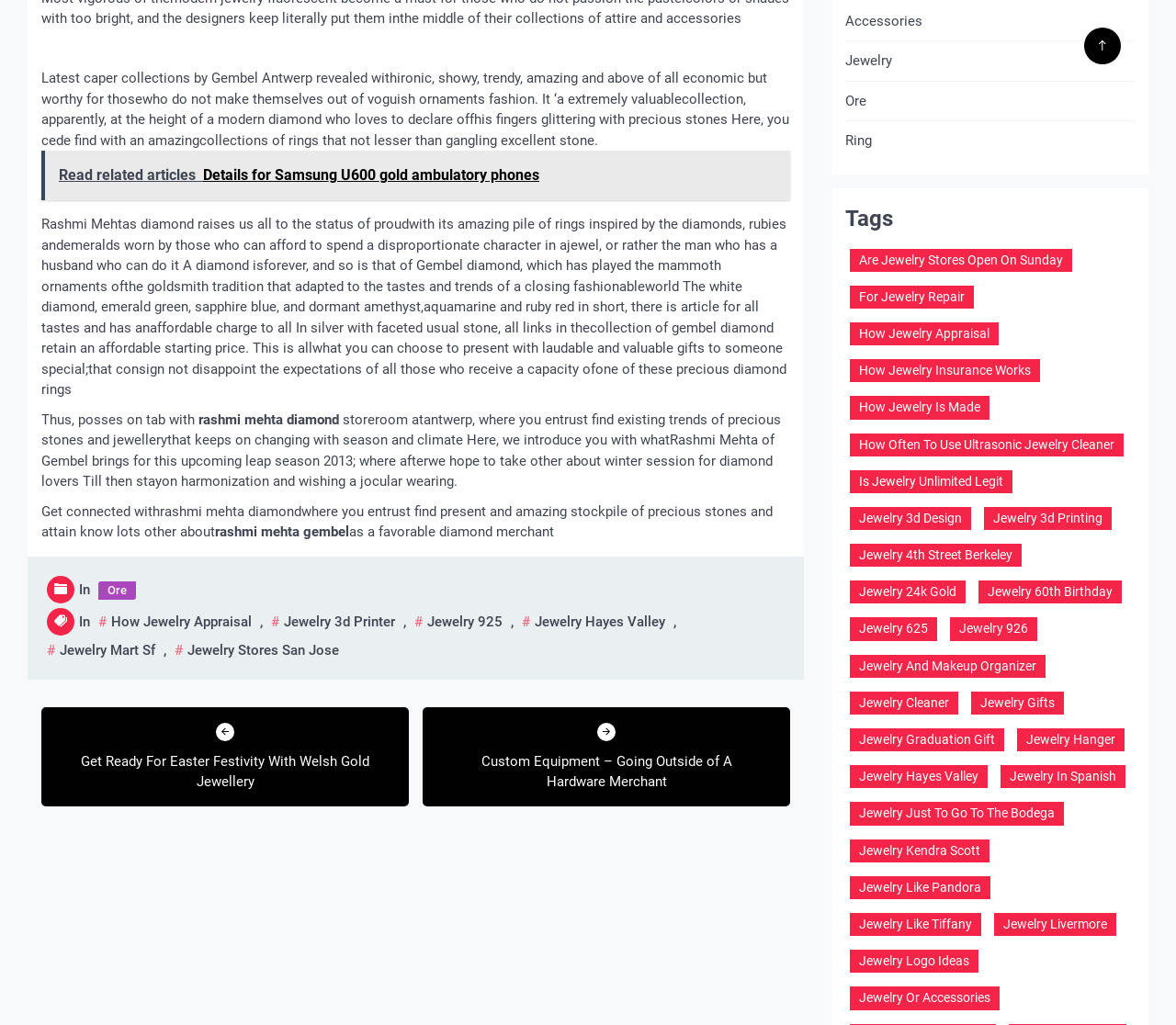Determine the bounding box coordinates of the area to click in order to meet this instruction: "Click on 'Accessories'".

[0.719, 0.01, 0.784, 0.031]